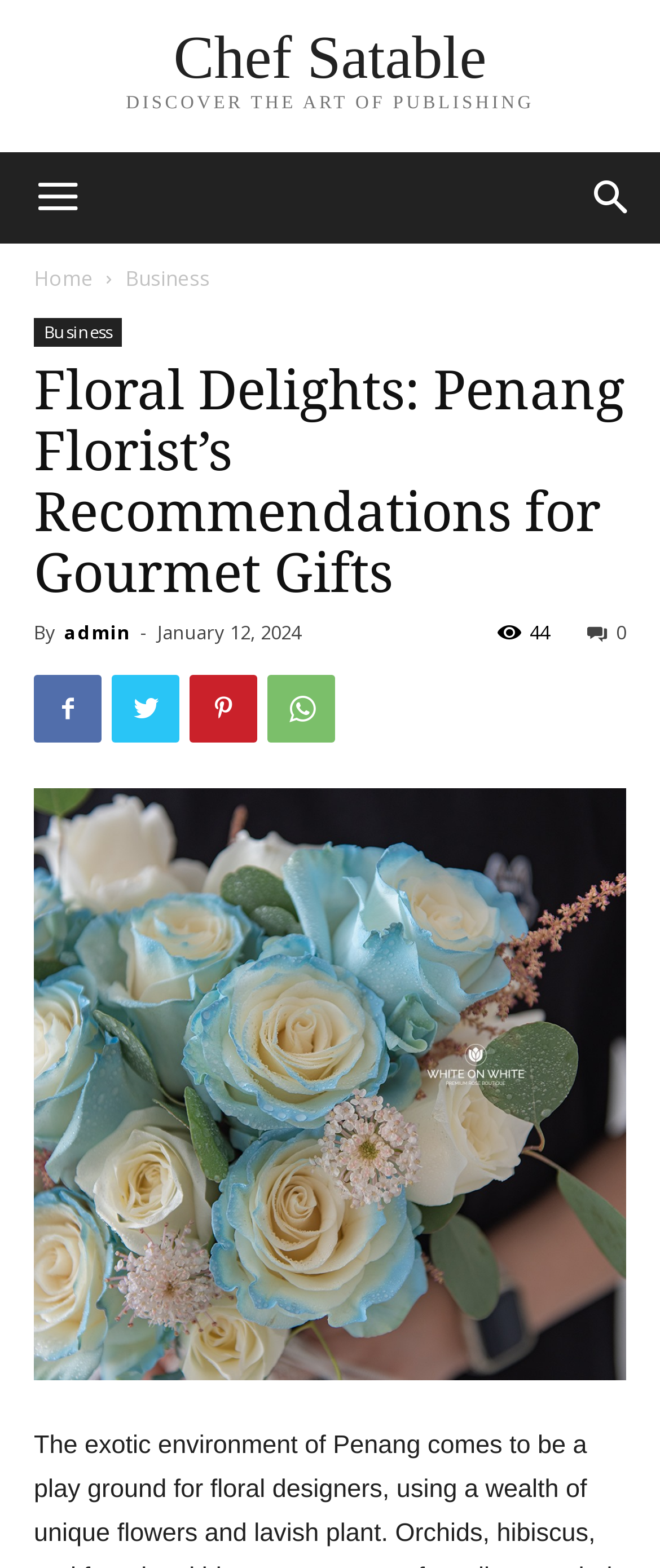Find the main header of the webpage and produce its text content.

Floral Delights: Penang Florist’s Recommendations for Gourmet Gifts